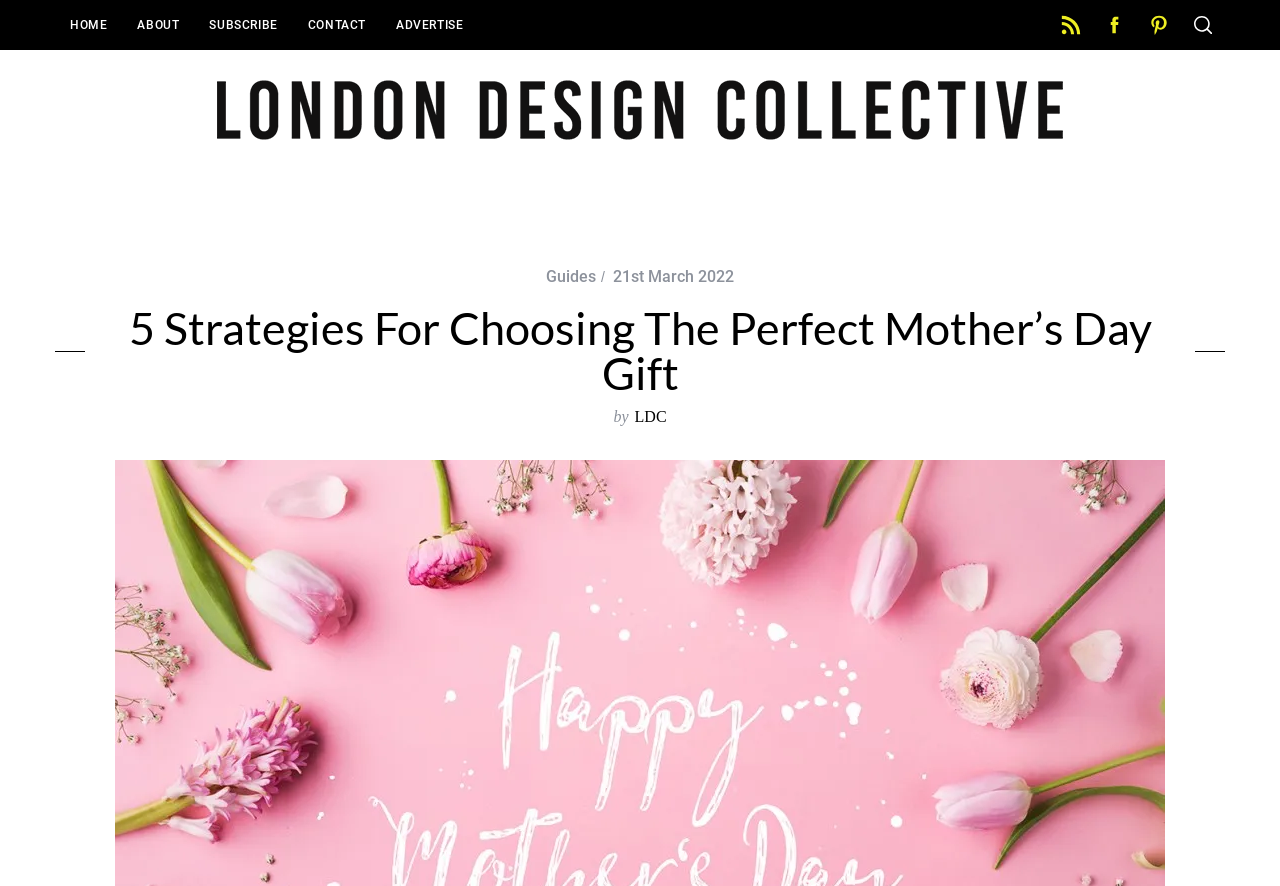Refer to the image and provide an in-depth answer to the question: 
How many categories are listed under the INTERIORS section?

I counted the number of links starting from 'INTERIORS /' which are 'DESIGN /', 'ARCHITECTURE /', 'ART /', 'FASHION /', and 'TRAVEL'. There are 6 categories in total.